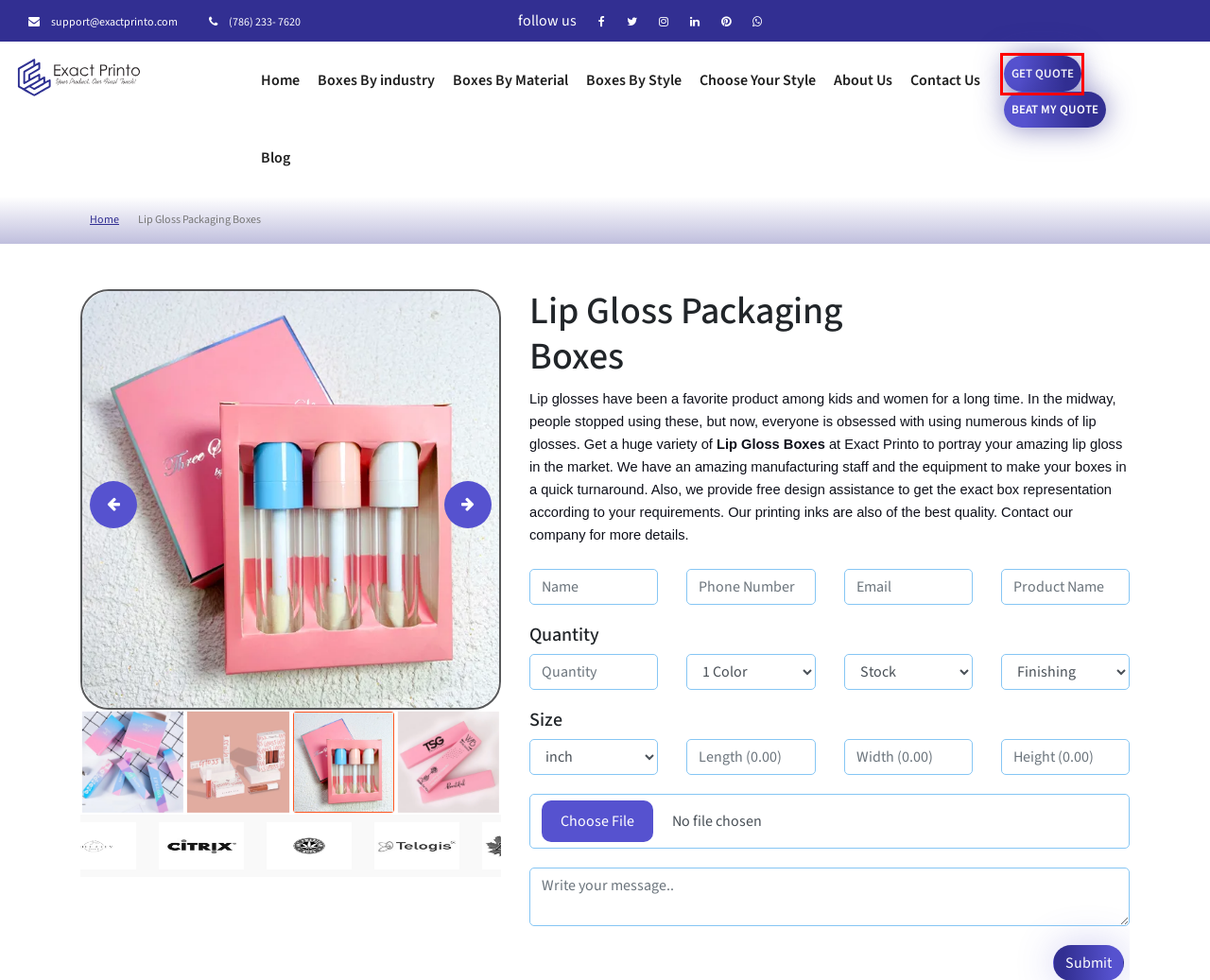Observe the webpage screenshot and focus on the red bounding box surrounding a UI element. Choose the most appropriate webpage description that corresponds to the new webpage after clicking the element in the bounding box. Here are the candidates:
A. Custom CBD Boxes Manufacturer Wholesale - Exact Printo LLC
B. Exact Printo
C. Custom Apparel Boxes Wholesale Packaging
D. Custom Mascara Boxes - Exact Printo
E. Custom Lip Balm Boxes - Exact Printo LLC
F. Custom Pre Roll Boxes
G. Choose Your Style
H. Custom Packaging Boxes Wholesale - Exact Printo LLC

B